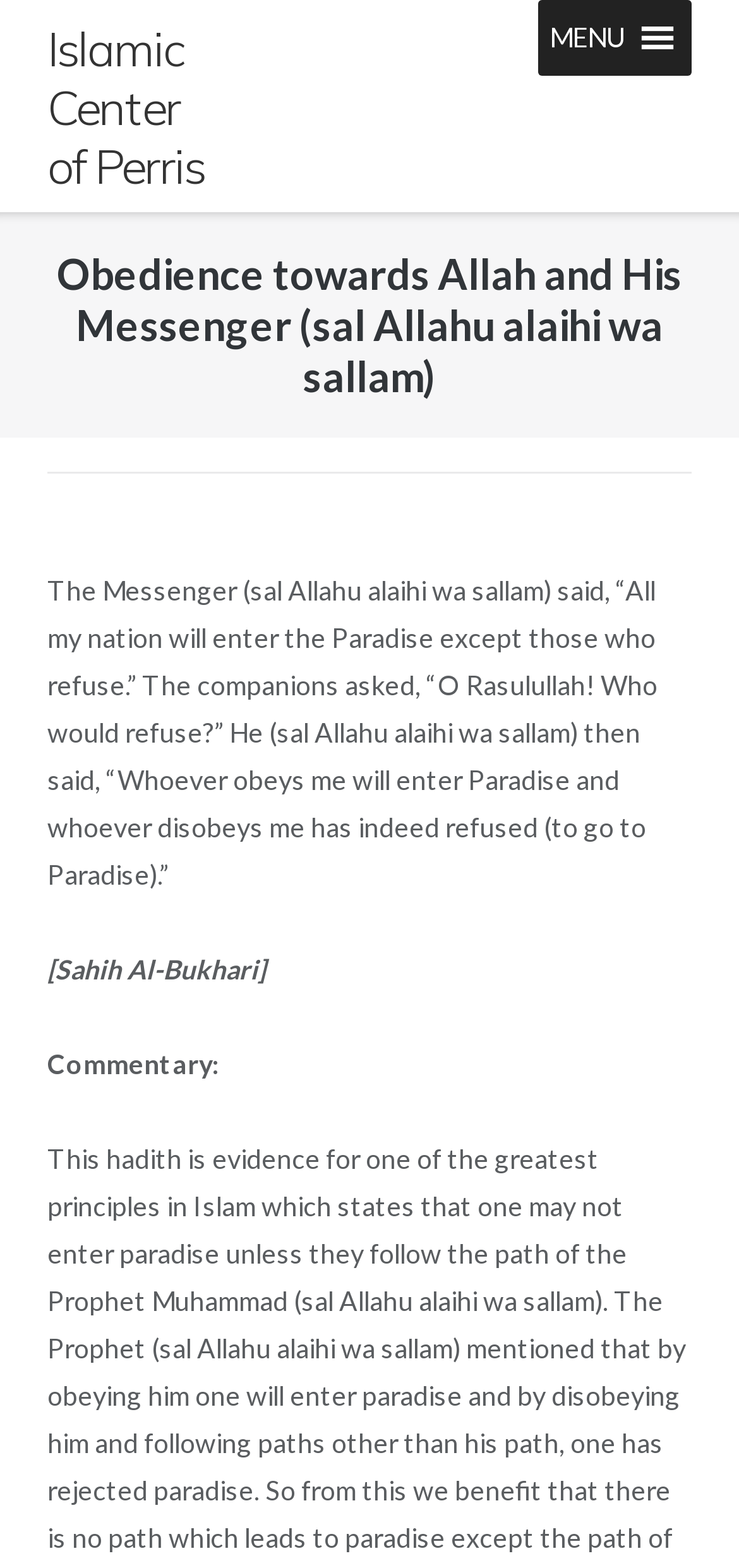Please find and provide the title of the webpage.

Obedience towards Allah and His Messenger (sal Allahu alaihi wa sallam)